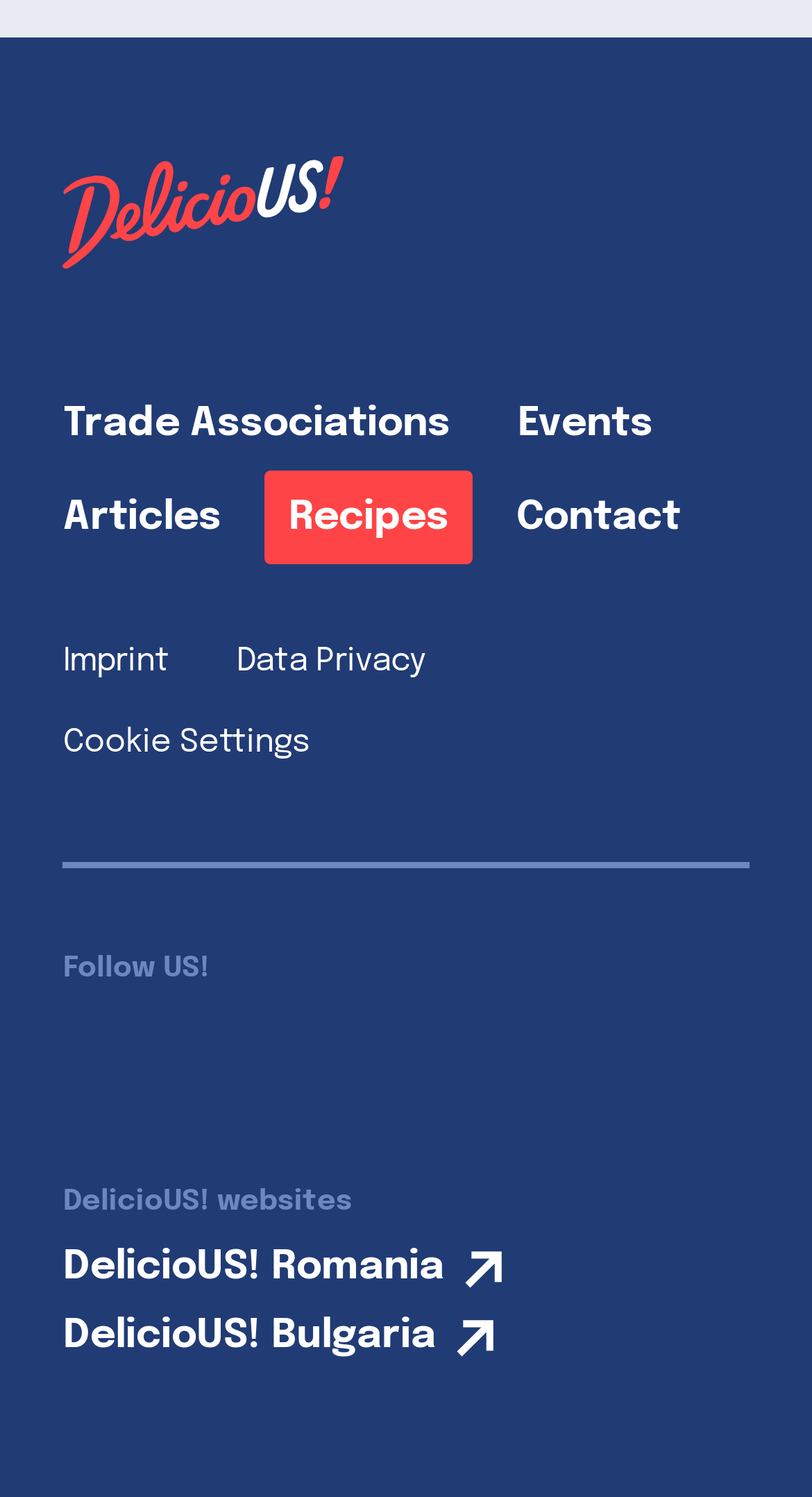What is the text above the social media links?
Please answer the question with a single word or phrase, referencing the image.

Follow US!